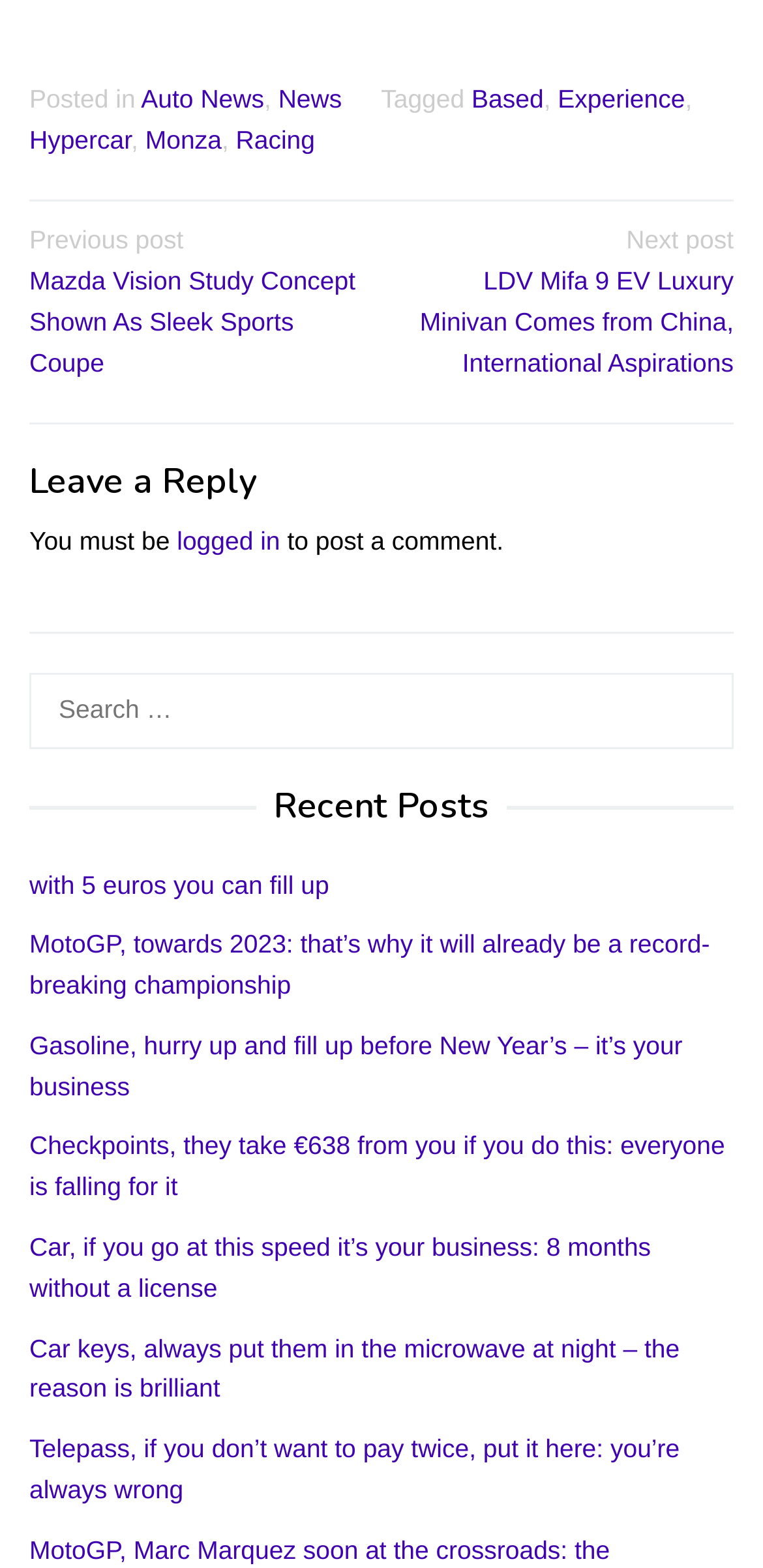Please analyze the image and give a detailed answer to the question:
What type of posts are listed in the 'Recent Posts' section?

The 'Recent Posts' section lists news posts, as indicated by the links to various news articles, such as 'with 5 euros you can fill up' and 'MotoGP, towards 2023: that’s why it will already be a record-breaking championship'.